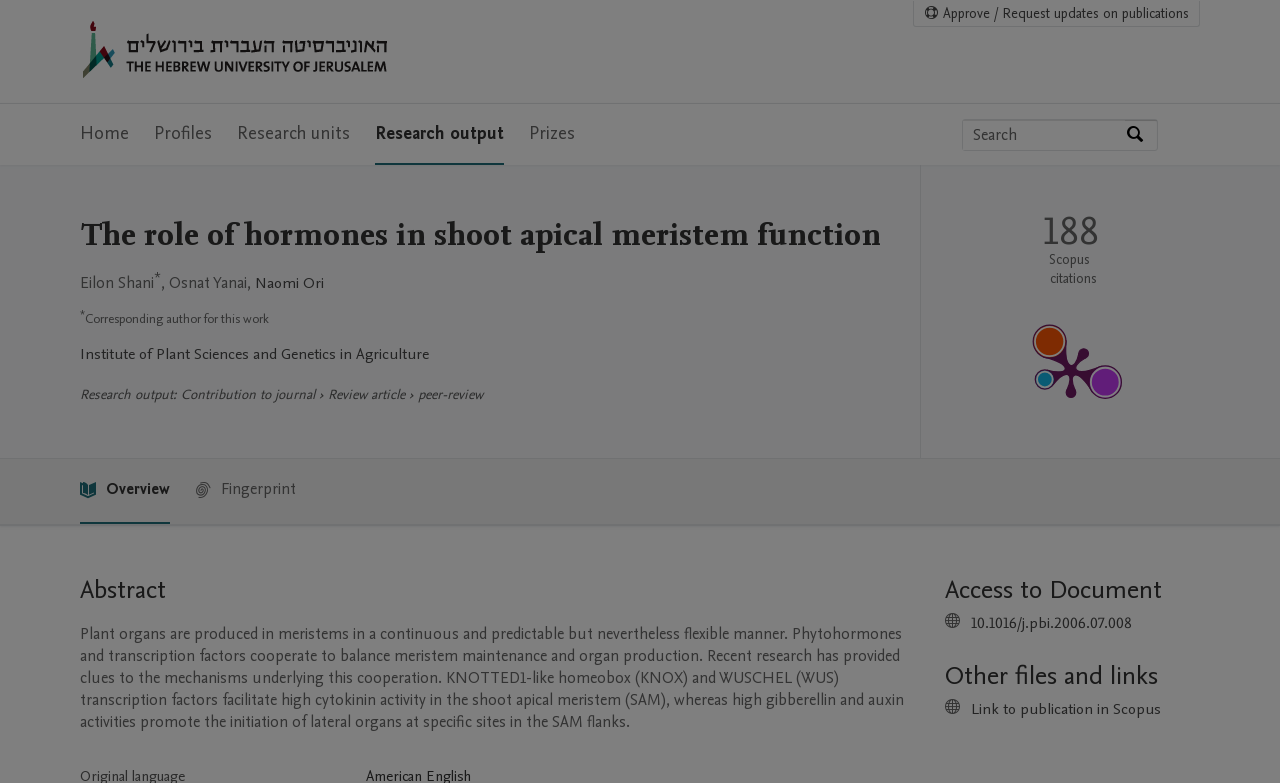Where is the Institute of Plant Sciences and Genetics in Agriculture located?
Using the picture, provide a one-word or short phrase answer.

Not specified